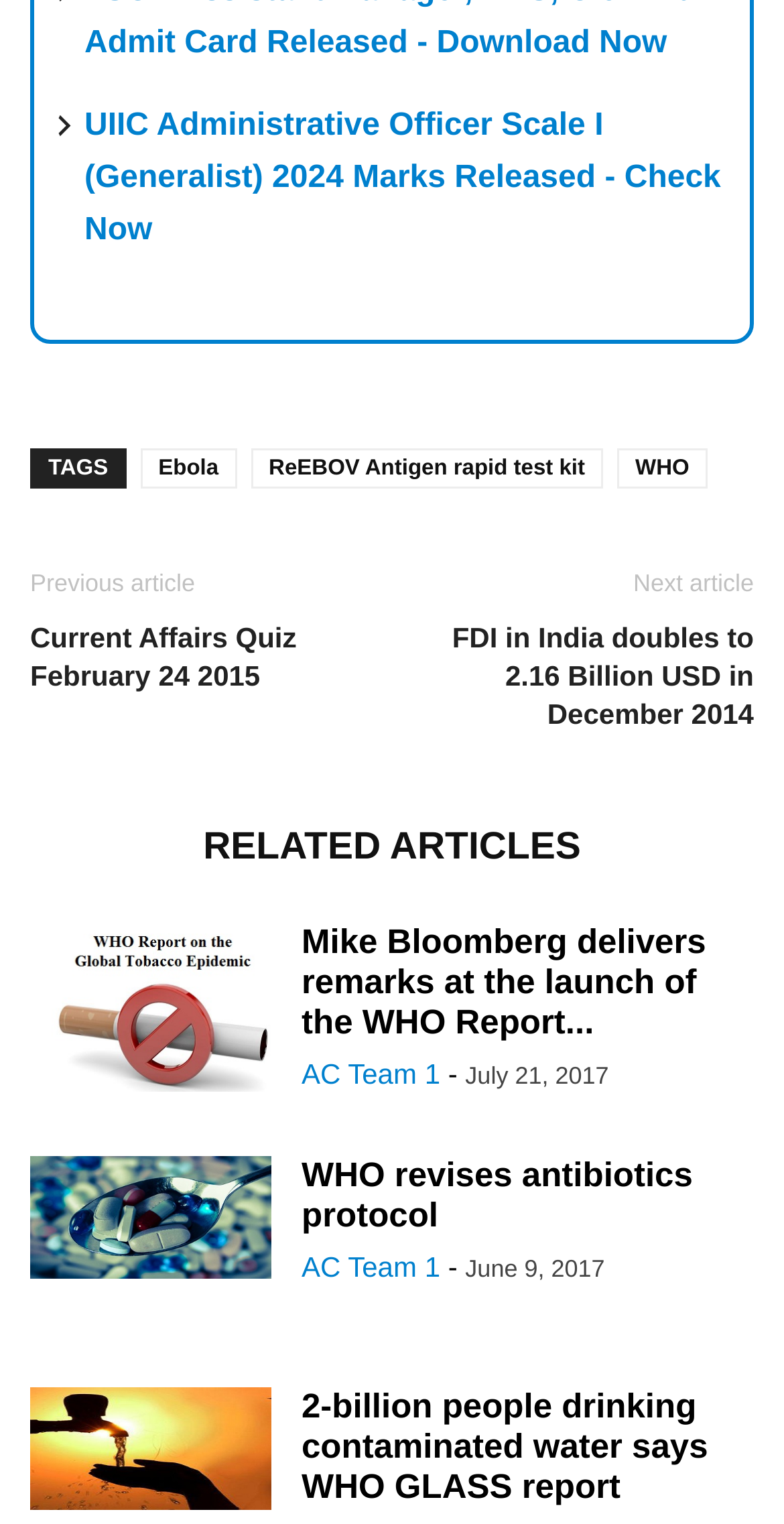Determine the bounding box coordinates of the section to be clicked to follow the instruction: "Check UIIC Administrative Officer Scale I marks". The coordinates should be given as four float numbers between 0 and 1, formatted as [left, top, right, bottom].

[0.108, 0.071, 0.92, 0.162]